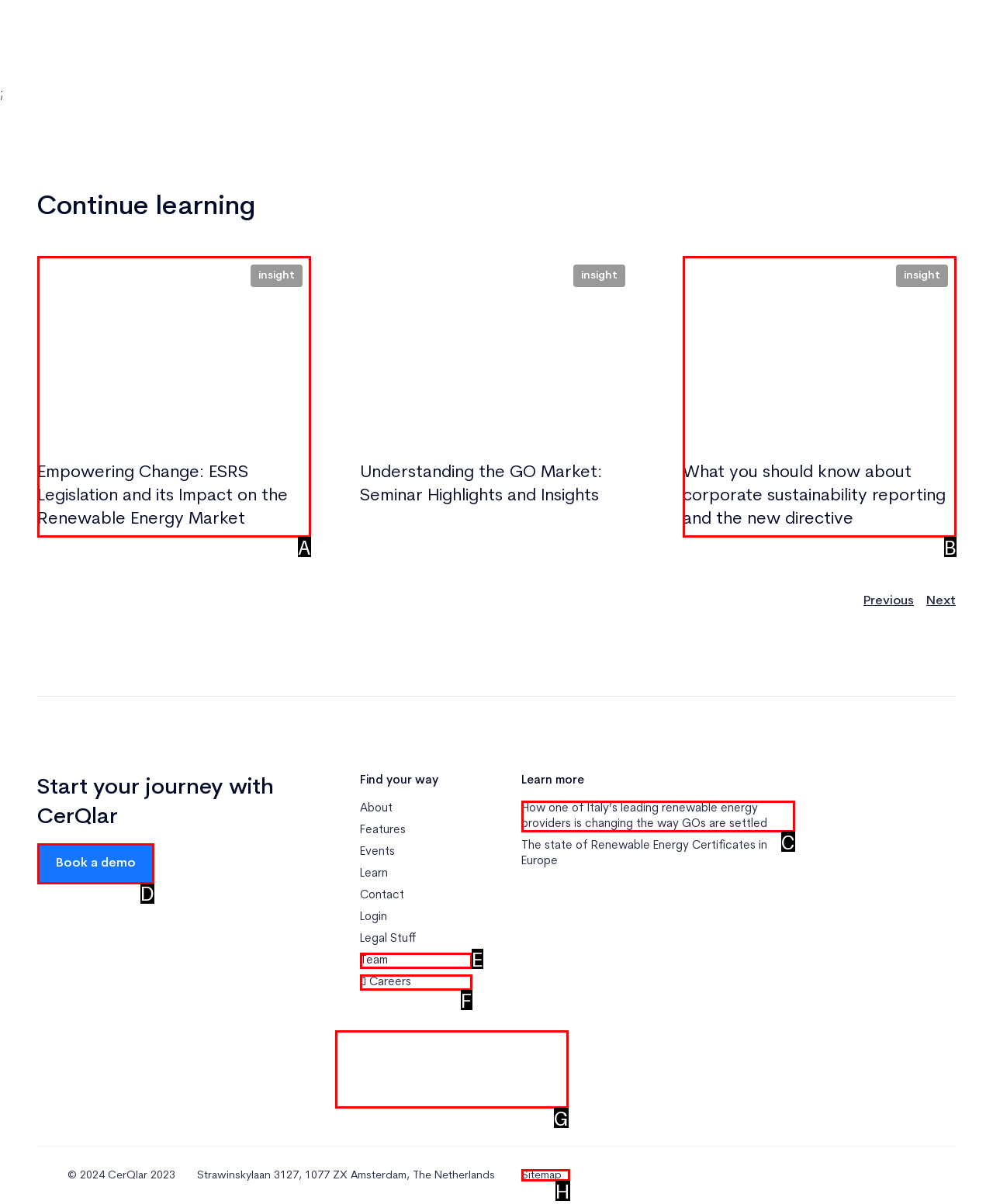Determine the letter of the UI element I should click on to complete the task: Click on 'Book a demo' from the provided choices in the screenshot.

D